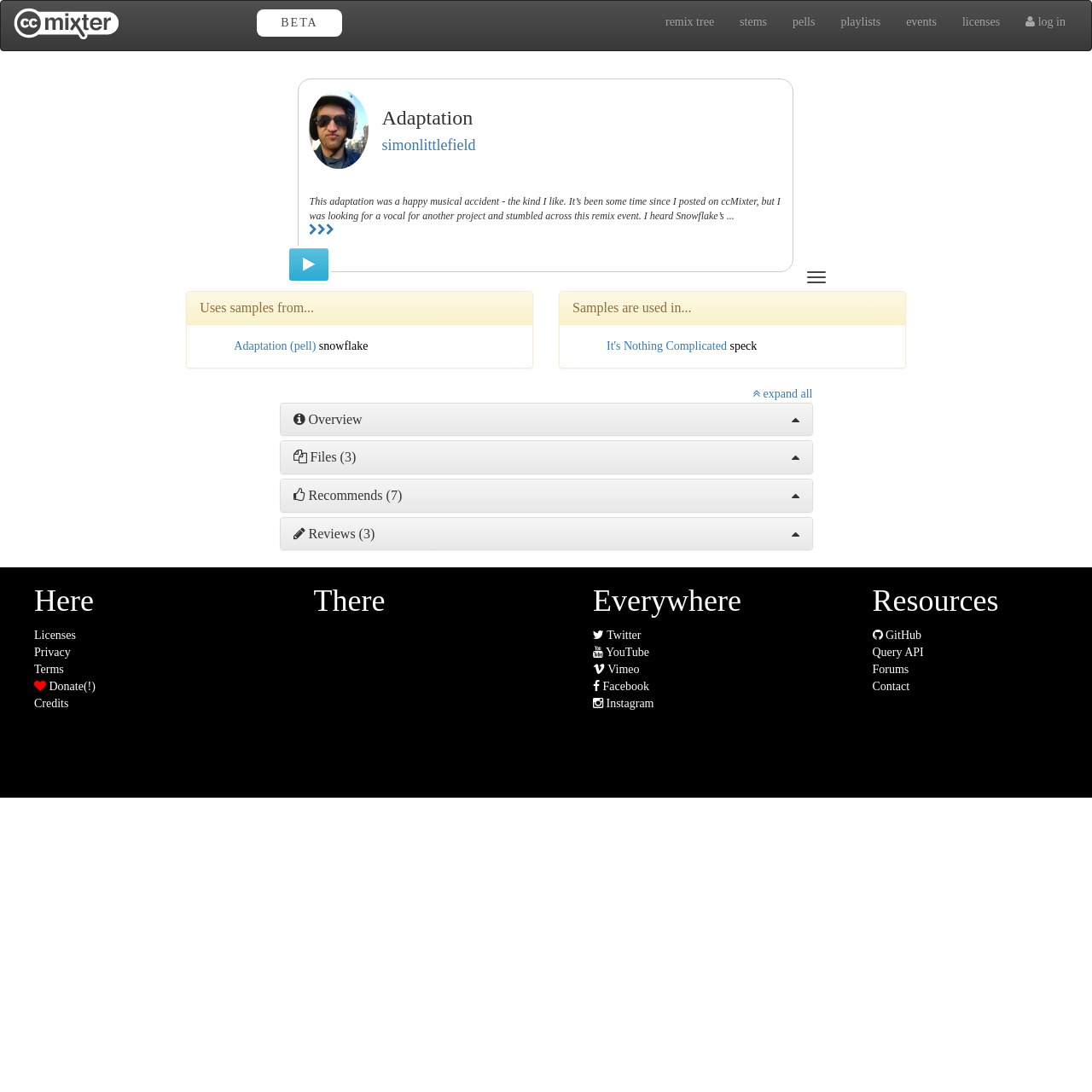Please determine the bounding box coordinates for the element that should be clicked to follow these instructions: "view remix tree".

[0.598, 0.001, 0.666, 0.04]